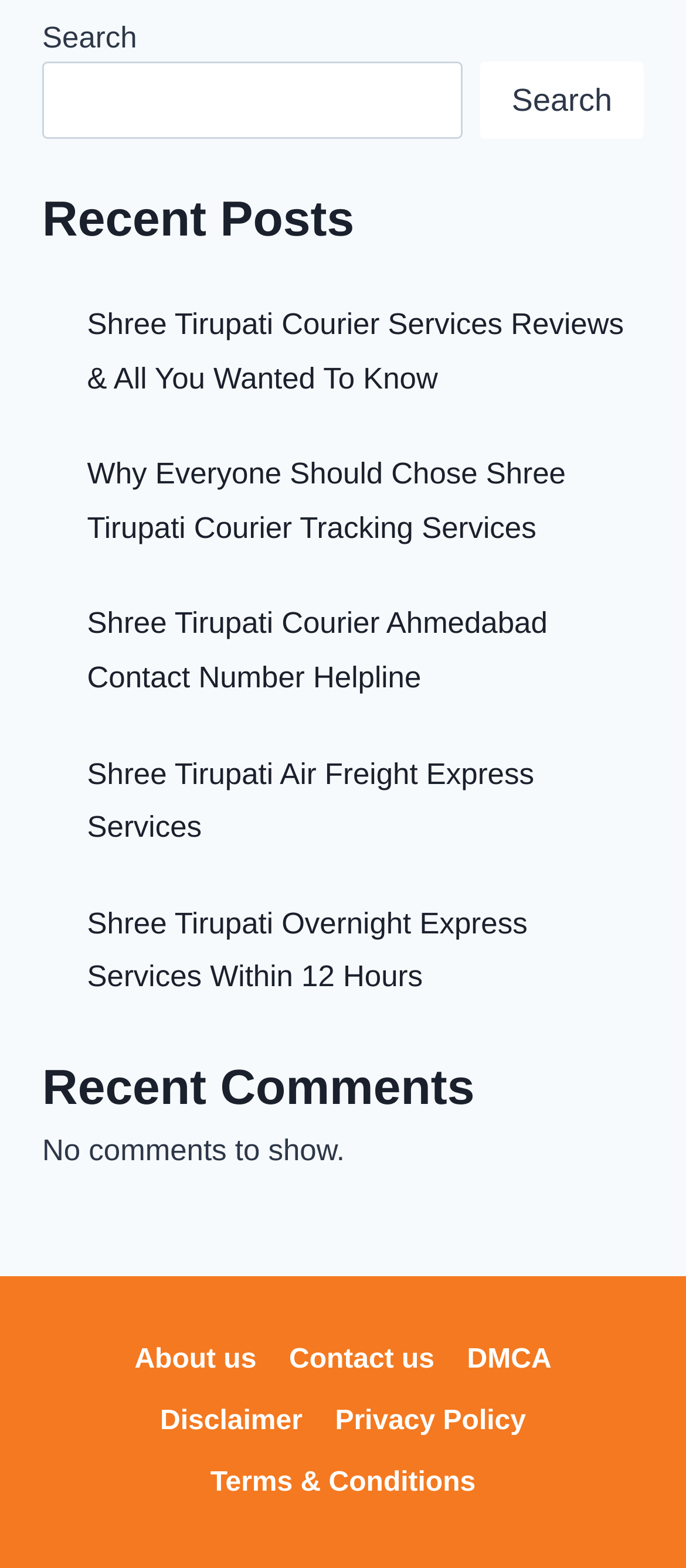What is the topic of the webpage?
Examine the webpage screenshot and provide an in-depth answer to the question.

The webpage contains multiple links and sections related to Shree Tirupati Courier services, such as reviews, tracking, and contact information. This suggests that the topic of the webpage is Shree Tirupati Courier and its related services.